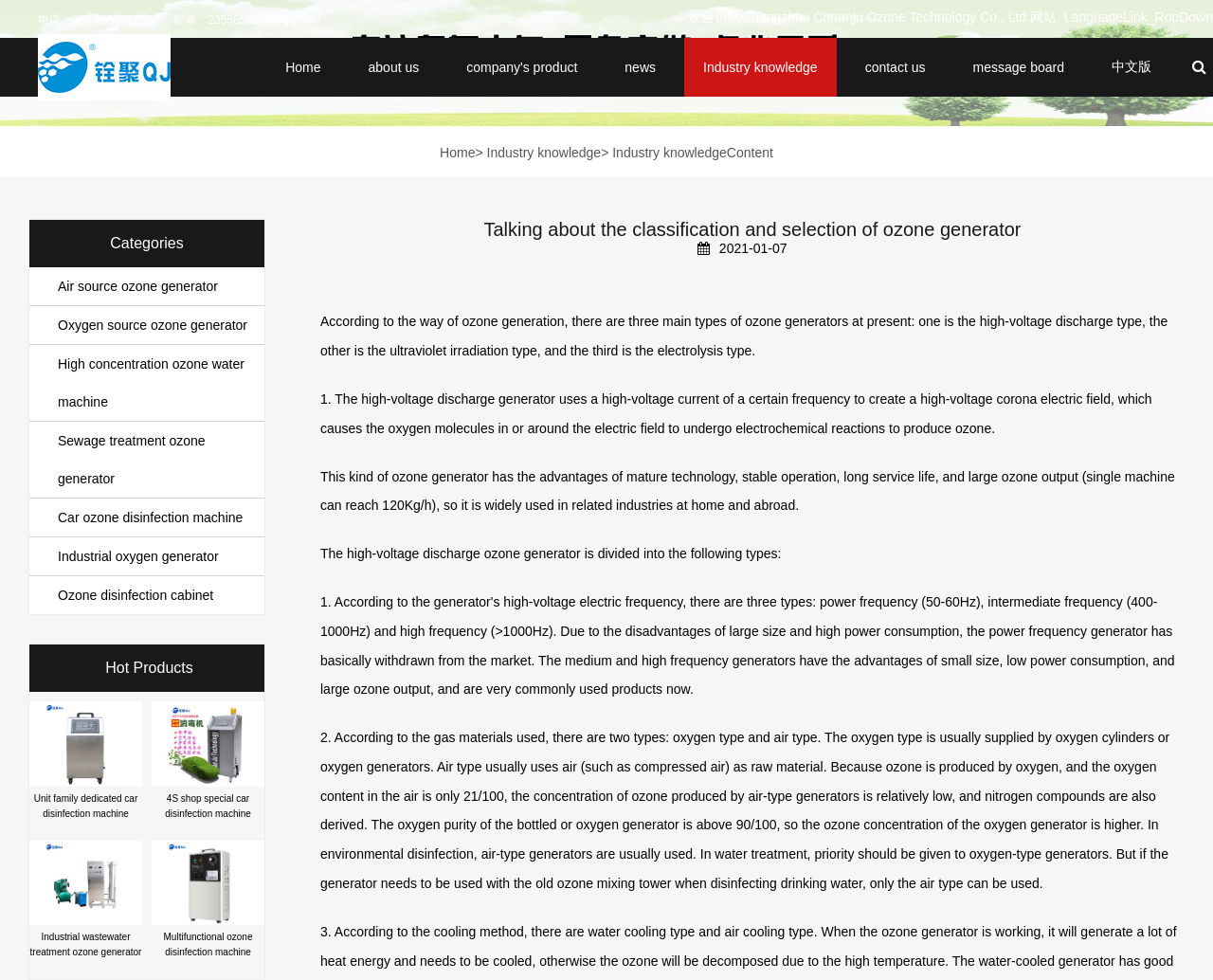What is the difference between oxygen-type and air-type ozone generators?
Using the image as a reference, give a one-word or short phrase answer.

Oxygen-type uses oxygen cylinders or oxygen generators, air-type uses air